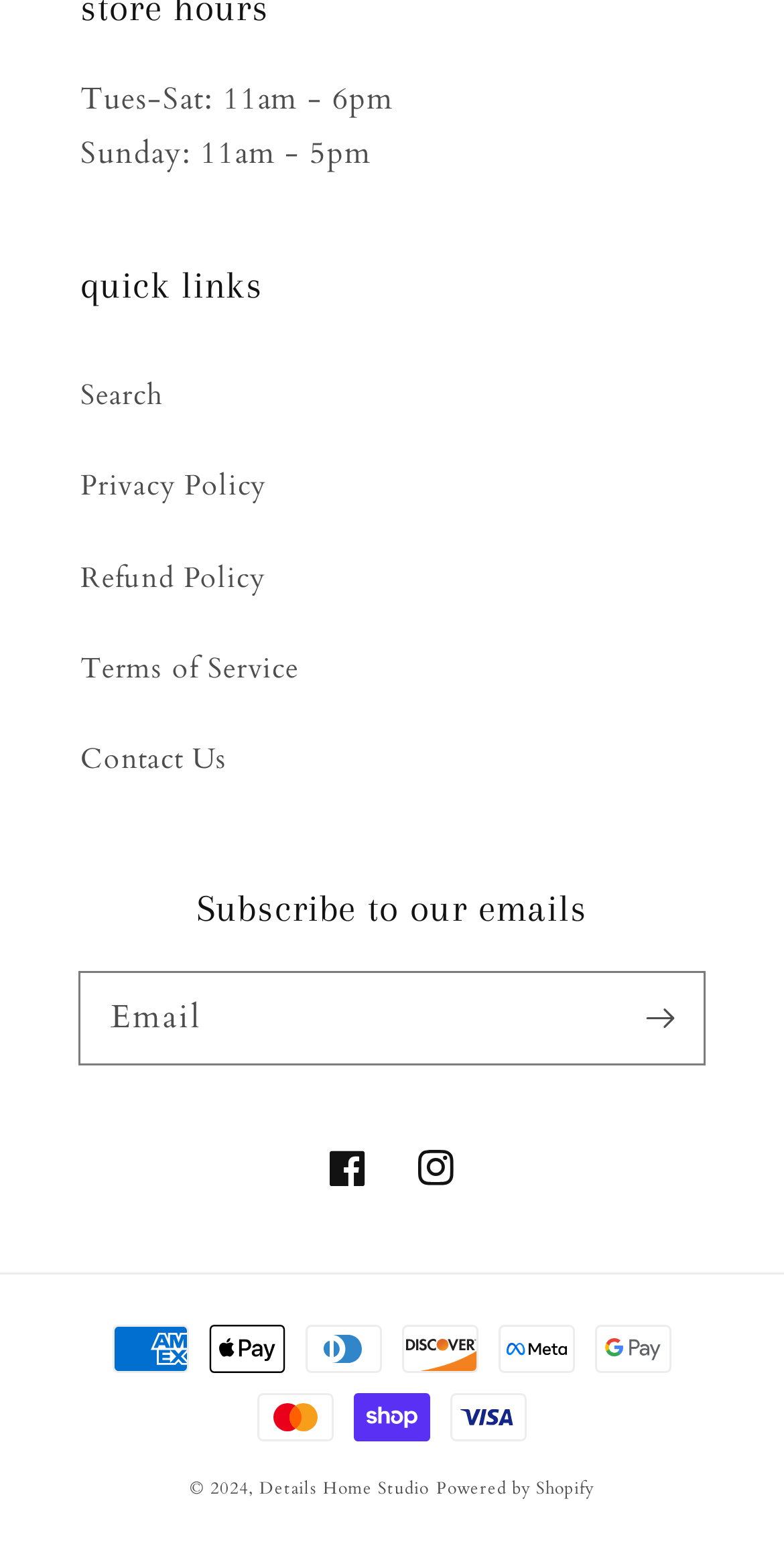Identify the bounding box coordinates of the part that should be clicked to carry out this instruction: "View Facebook page".

[0.387, 0.718, 0.5, 0.774]